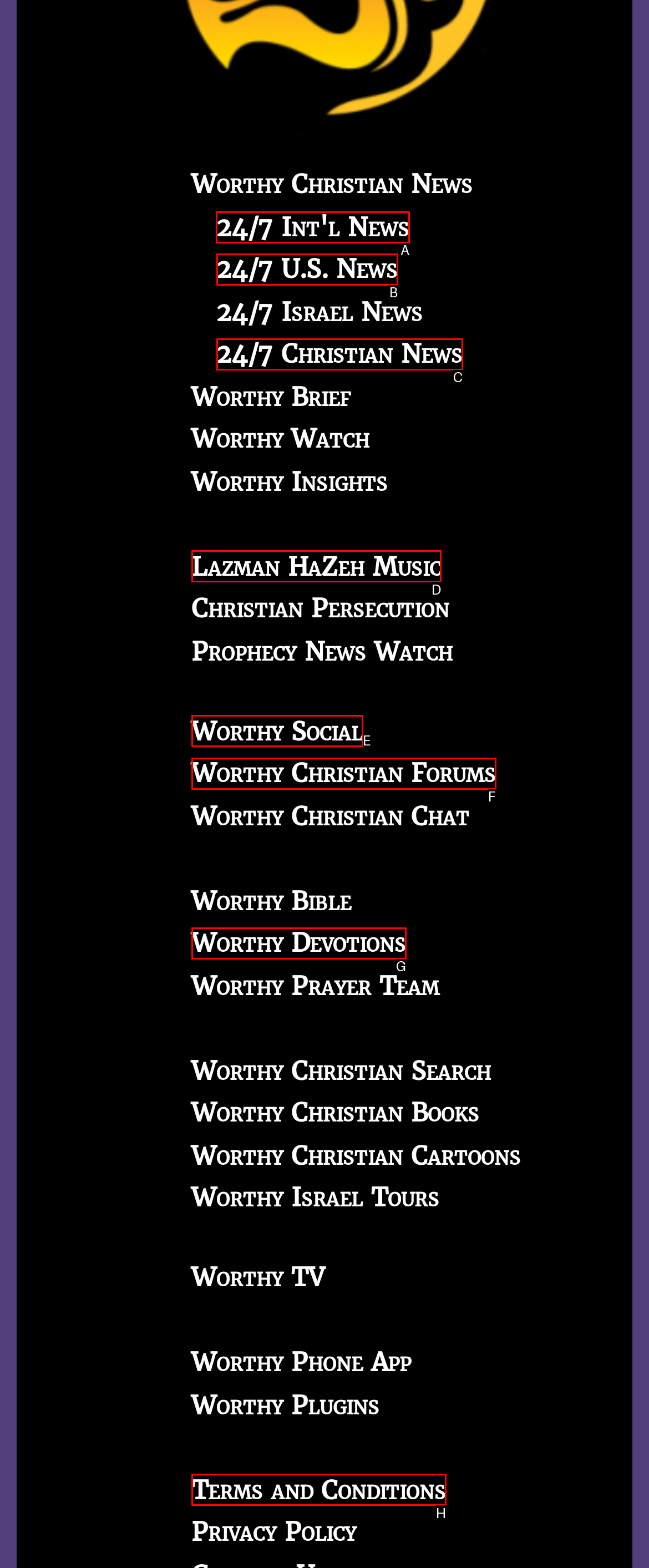Determine the letter of the element to click to accomplish this task: Read 24/7 Int'l News. Respond with the letter.

A